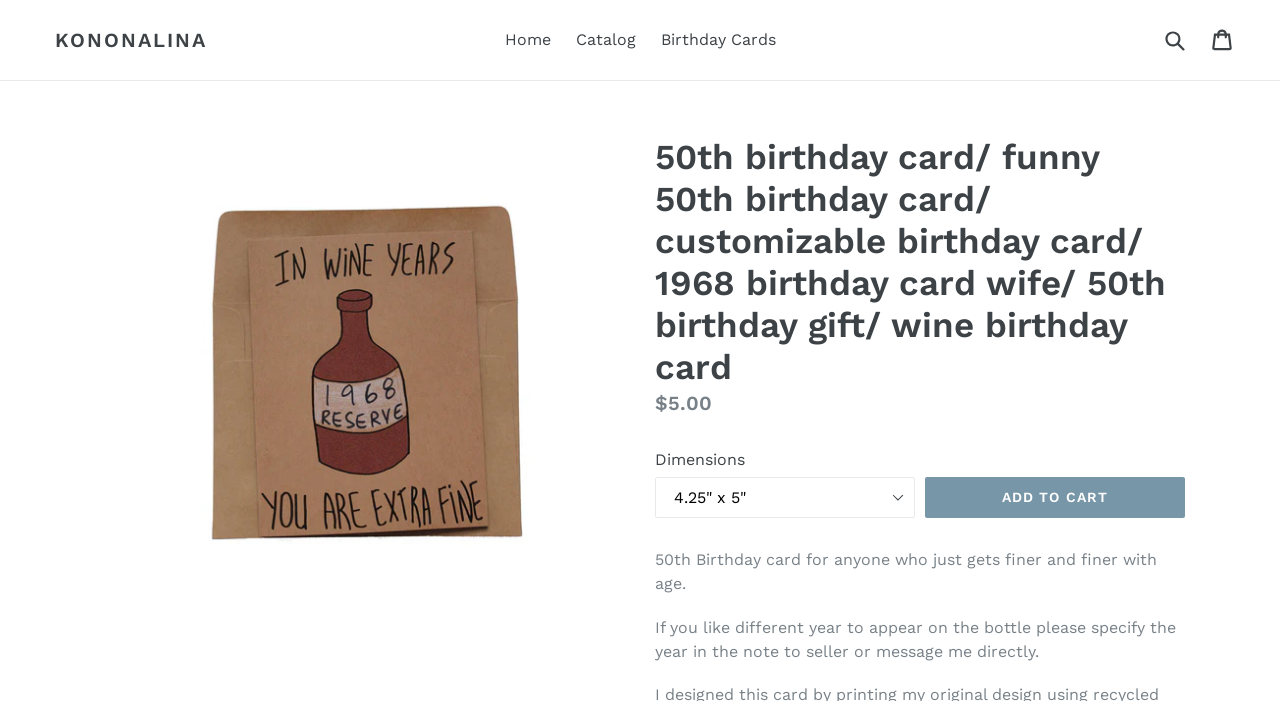Locate the bounding box coordinates of the clickable area to execute the instruction: "View catalog". Provide the coordinates as four float numbers between 0 and 1, represented as [left, top, right, bottom].

[0.442, 0.036, 0.504, 0.078]